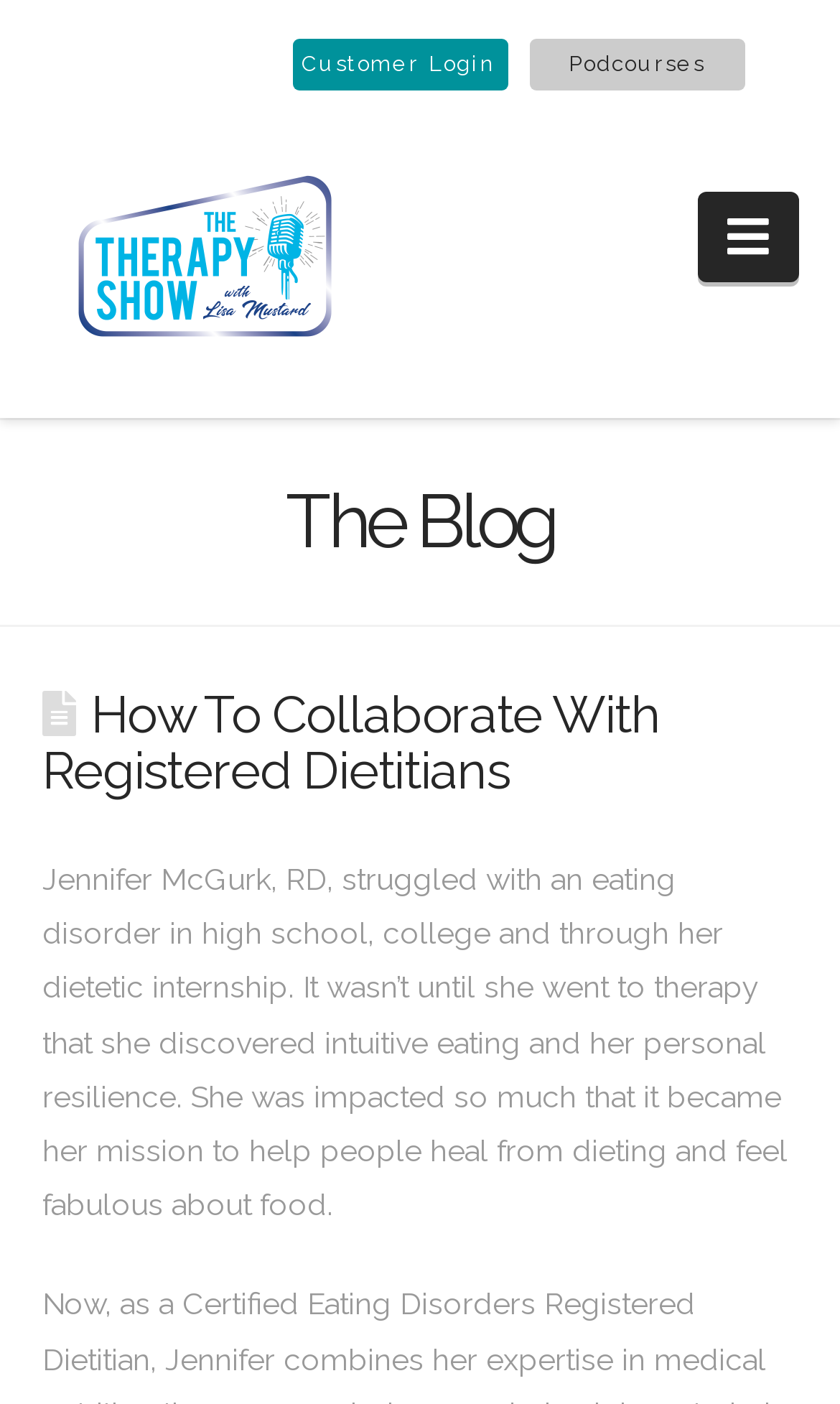Reply to the question below using a single word or brief phrase:
What is the topic of the blog post?

Collaborating with Registered Dietitians